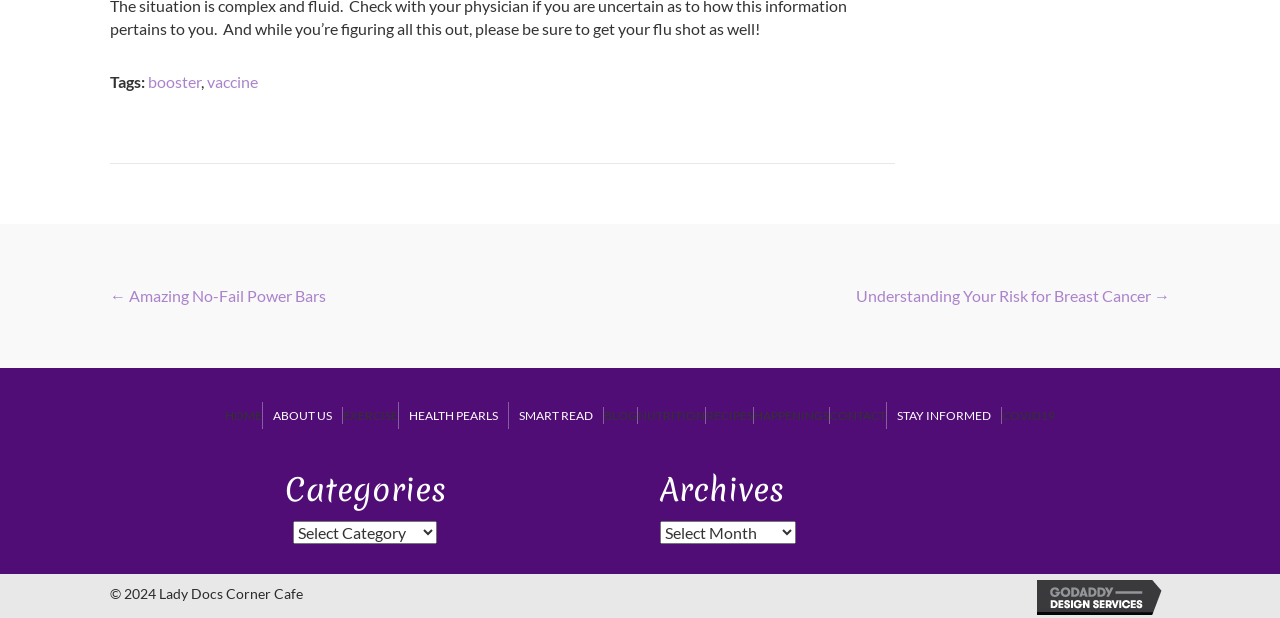Identify the bounding box coordinates for the element you need to click to achieve the following task: "Click on the 'booster' tag". Provide the bounding box coordinates as four float numbers between 0 and 1, in the form [left, top, right, bottom].

[0.116, 0.117, 0.157, 0.147]